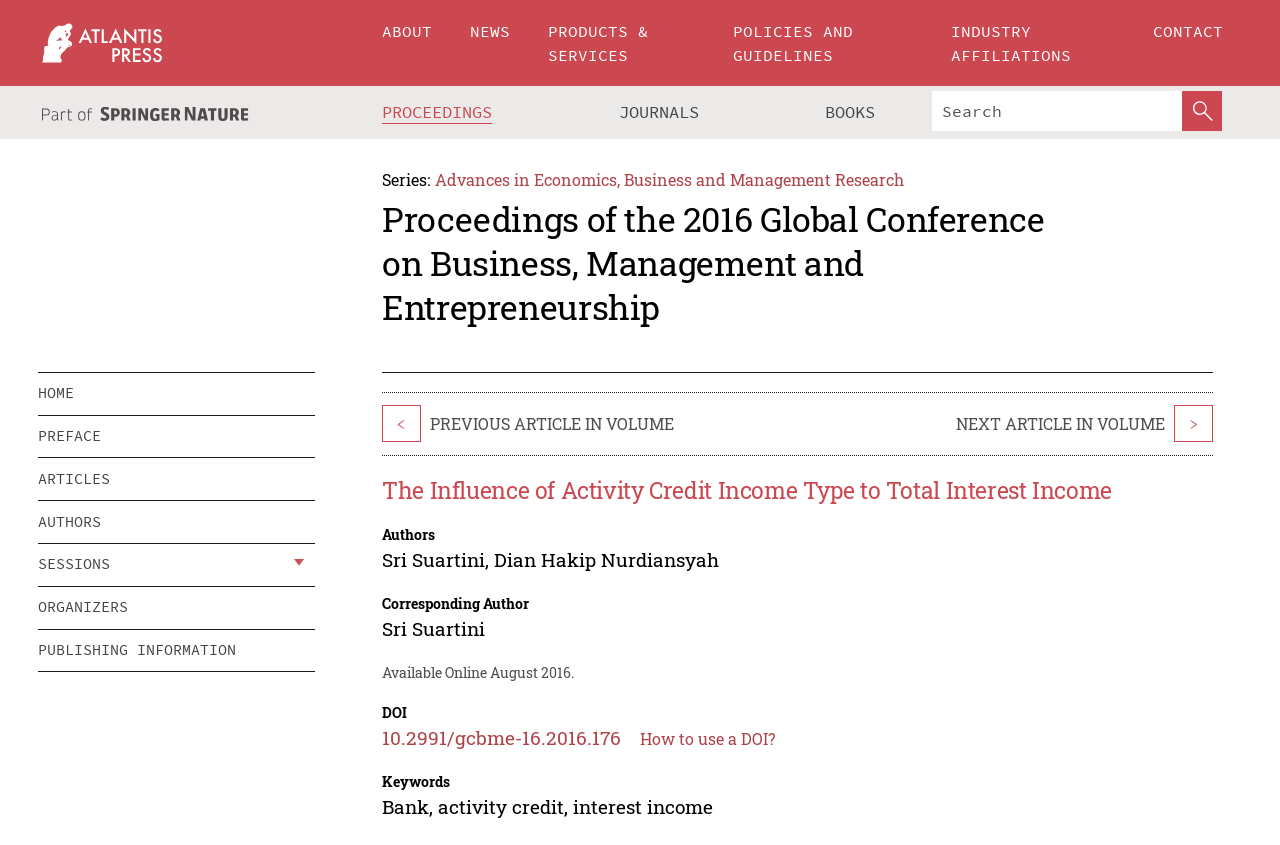Show the bounding box coordinates of the element that should be clicked to complete the task: "View the PROCEEDINGS".

[0.284, 0.103, 0.399, 0.165]